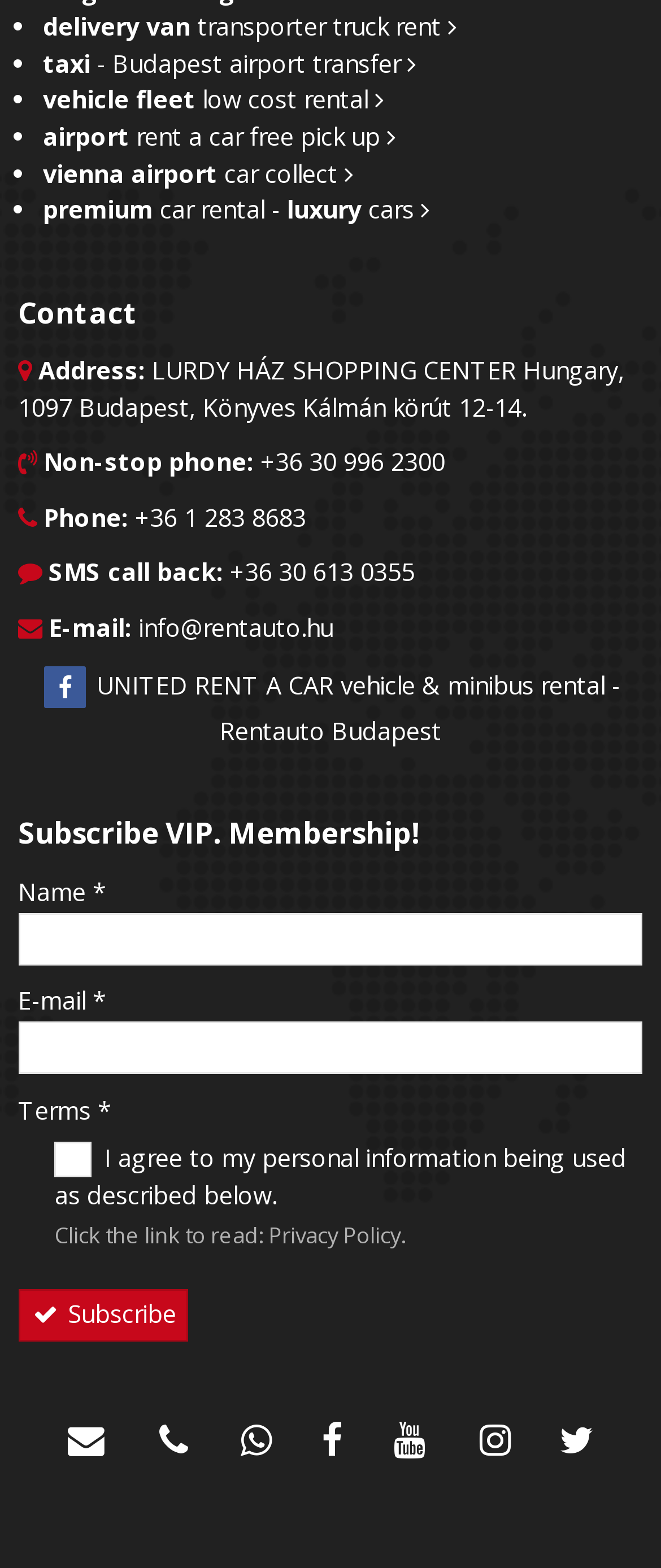What is the purpose of the 'Subscribe VIP. Membership!' button?
Provide a short answer using one word or a brief phrase based on the image.

To subscribe to VIP membership